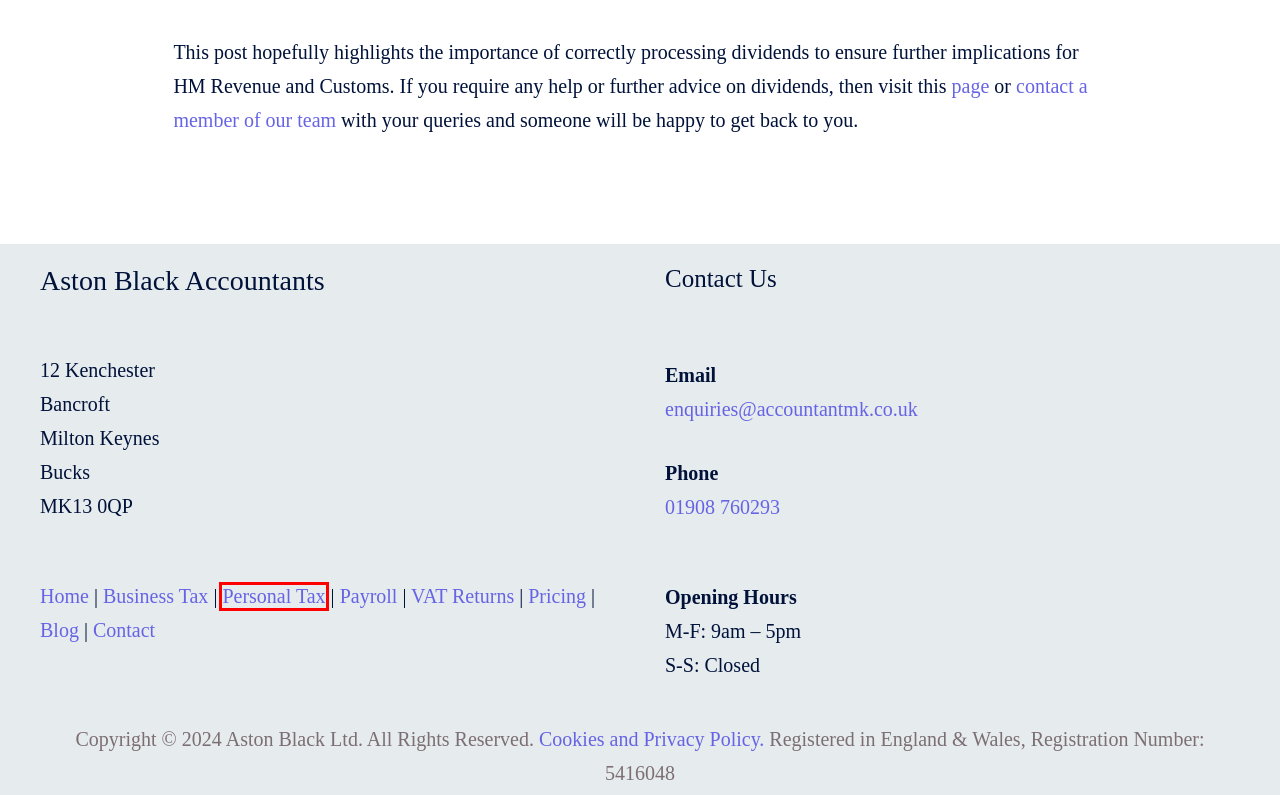You are given a screenshot of a webpage with a red rectangle bounding box around a UI element. Select the webpage description that best matches the new webpage after clicking the element in the bounding box. Here are the candidates:
A. Payroll – Aston Black Accountants
B. Dividend Documentation – Aston Black Accountants
C. Pricing – Aston Black Accountants
D. Personal Taxes – Aston Black Accountants
E. Contact – Aston Black Accountants
F. VAT Registration and Returns – Aston Black Accountants
G. About Us – Aston Black Accountants
H. Privacy Policy – Aston Black Accountants

D